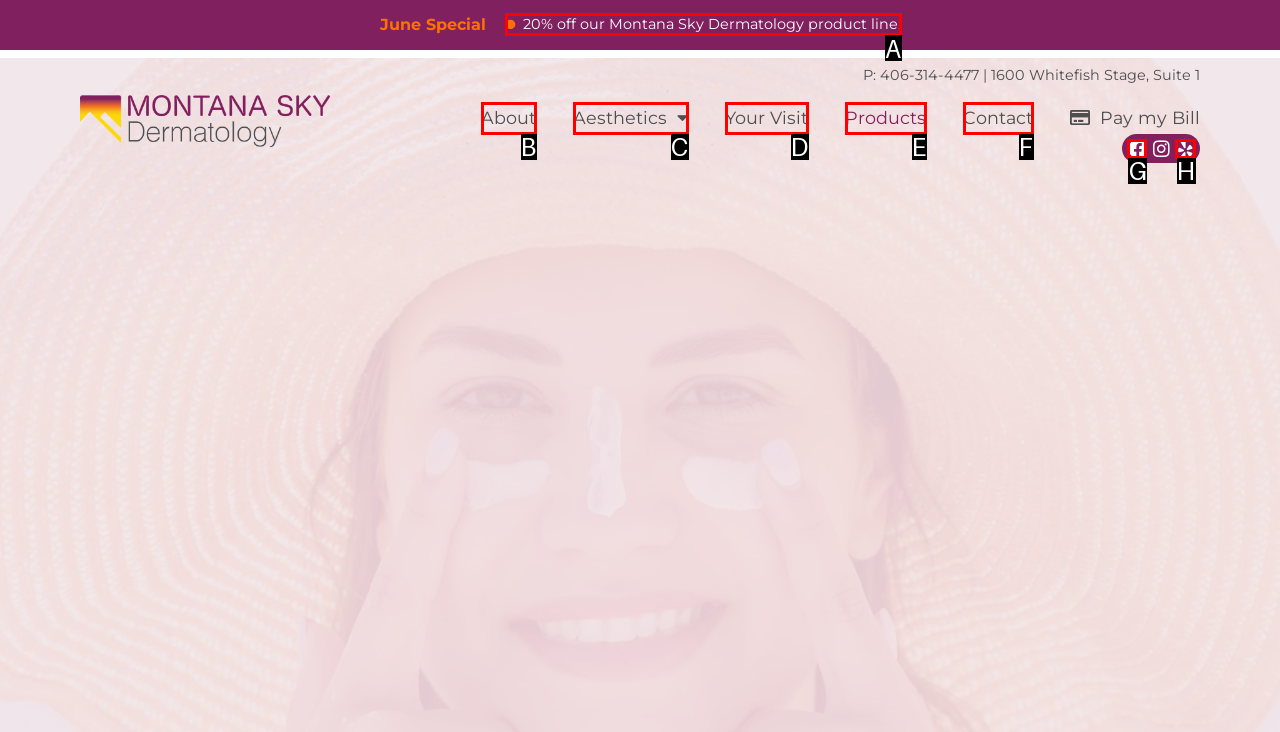From the given choices, which option should you click to complete this task: Get 20% off Montana Sky Dermatology product line? Answer with the letter of the correct option.

A